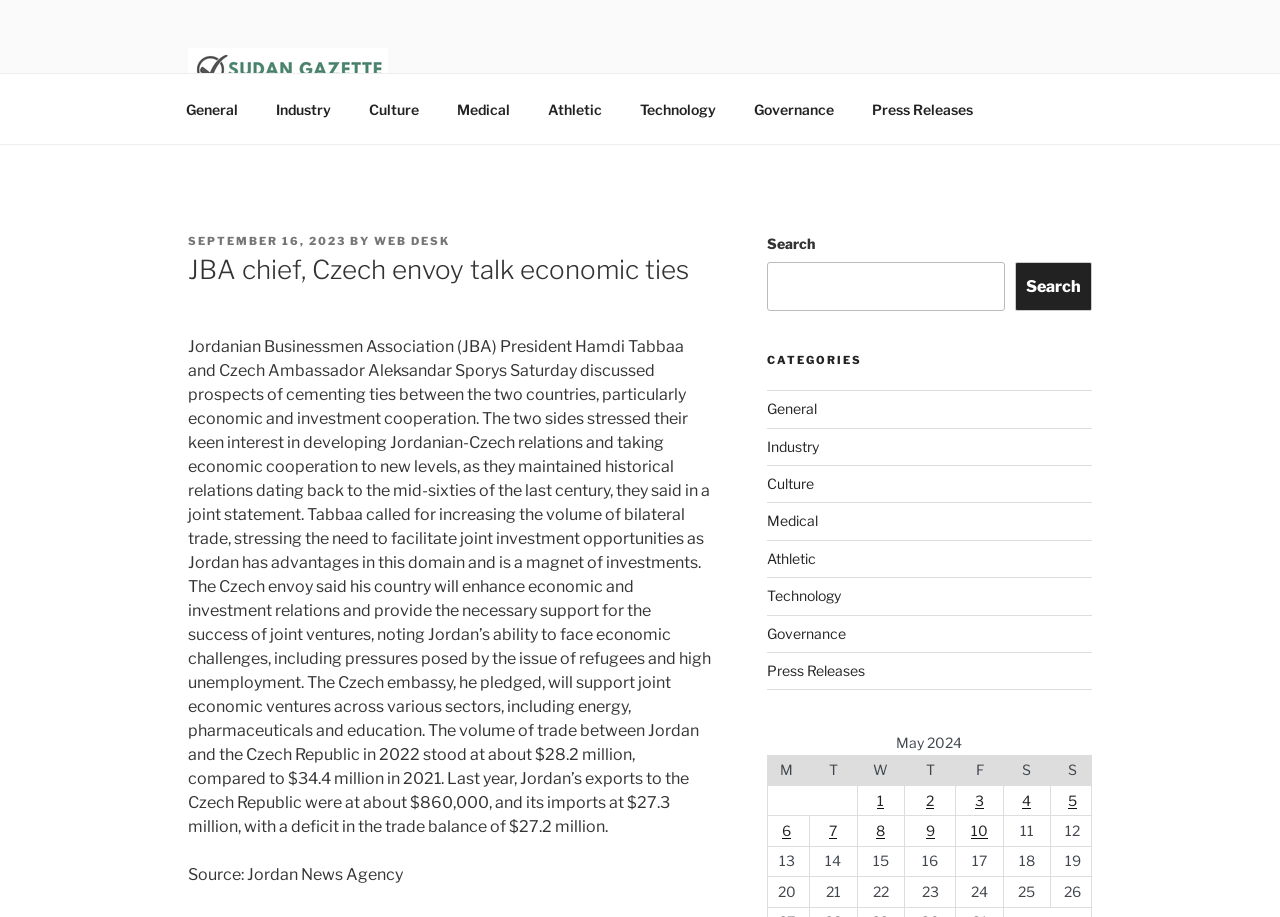Determine the bounding box coordinates of the clickable region to carry out the instruction: "Read the news article about JBA chief and Czech envoy".

[0.147, 0.275, 0.556, 0.315]